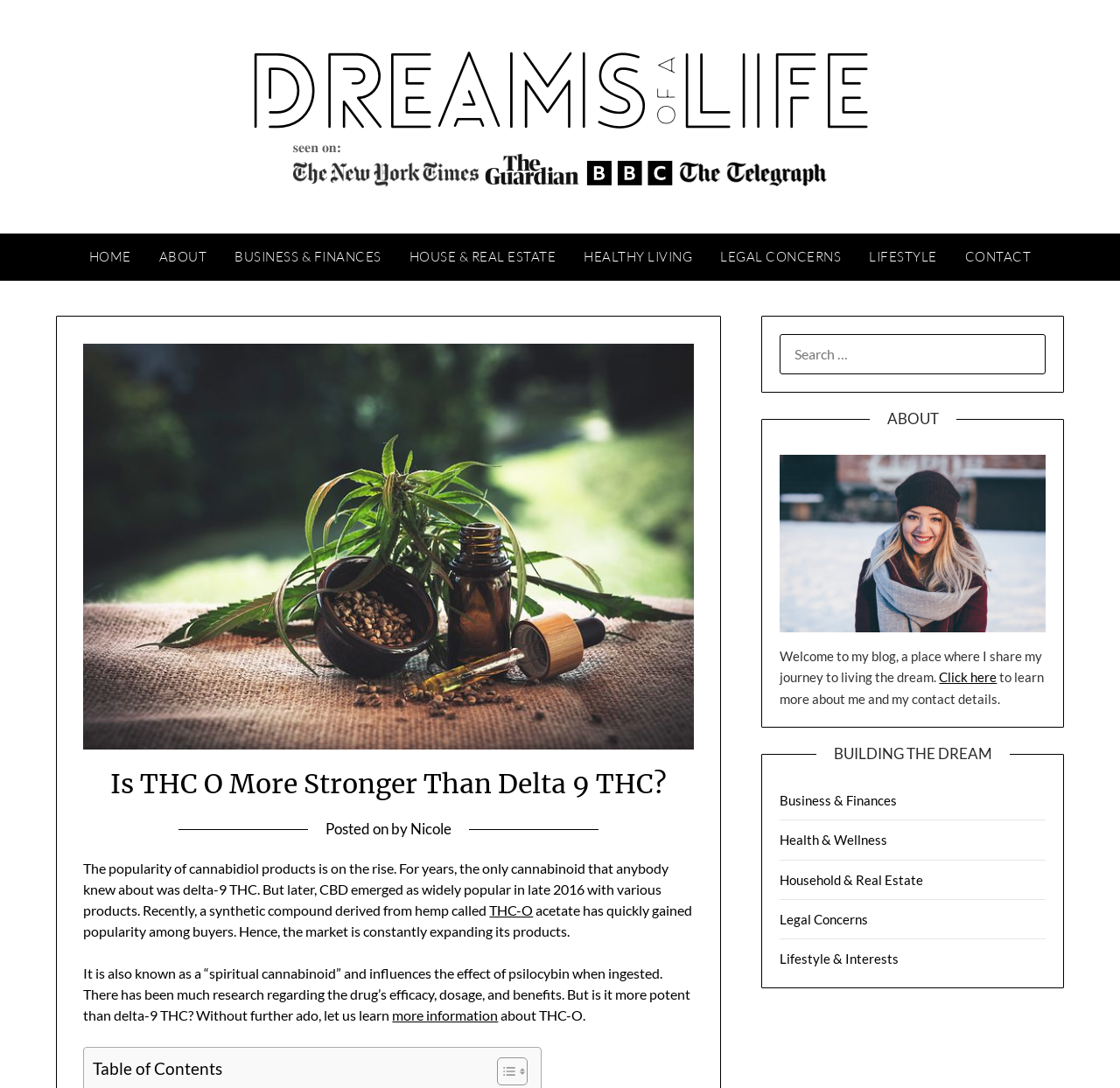Is there a search function on the webpage?
From the screenshot, supply a one-word or short-phrase answer.

Yes